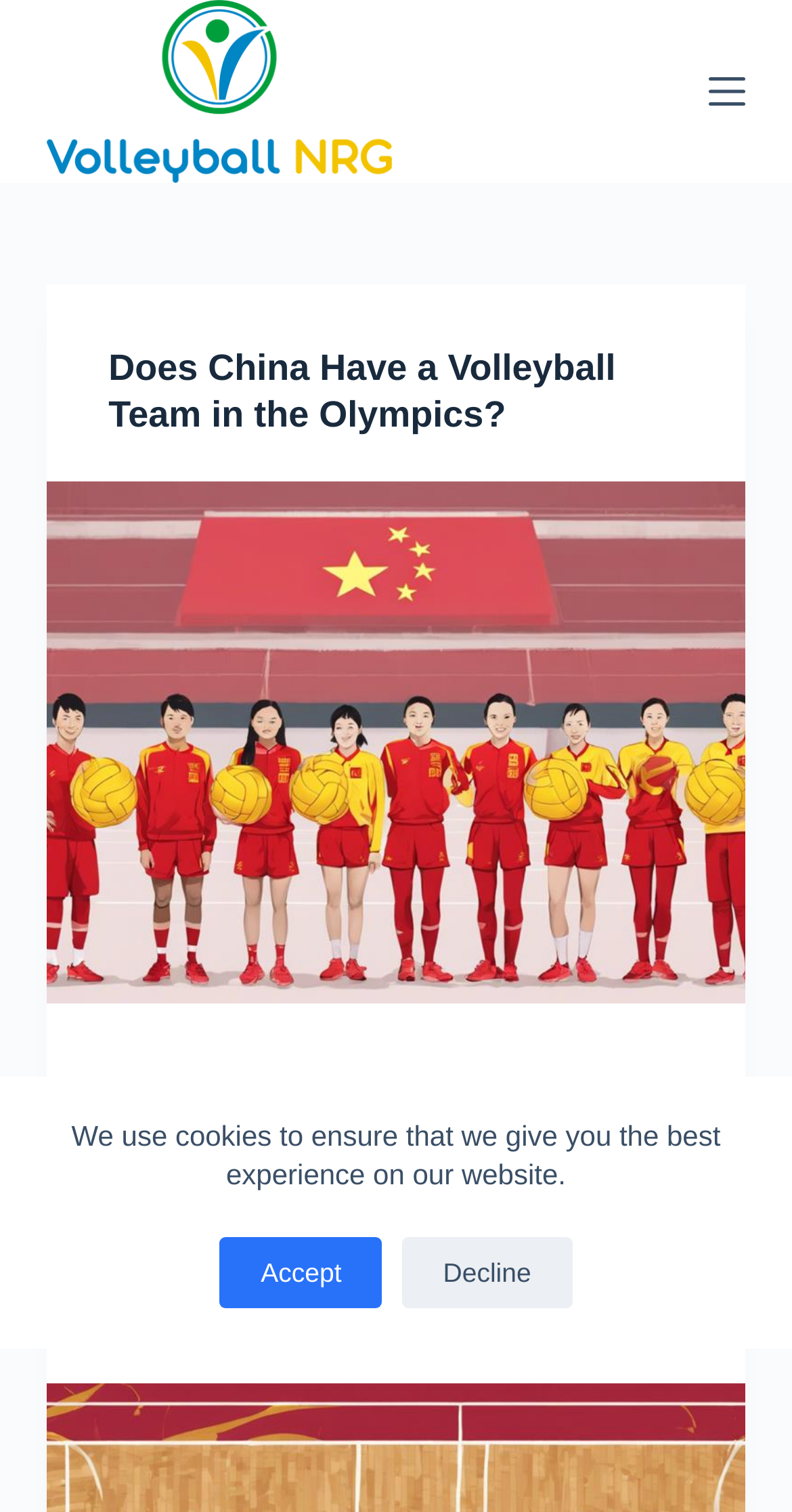Generate an in-depth caption that captures all aspects of the webpage.

The webpage is about Volleyball NRG, with a prominent link to skip to the content at the top left corner. Below this link, there is a notification about the use of cookies, accompanied by two buttons, "Accept" and "Decline", positioned side by side. 

On the top left side, there is a link to "Volleyball NRG" with an associated image, which is likely a logo. On the top right side, there is a "Menu" button. 

The main content of the webpage is an article that takes up most of the page. The article has two sections, each with a heading and a link. The first section is about China's volleyball team in the Olympics, with a link to the topic and an image related to the Chinese Olympic volleyball team. The second section is about Iowa State's volleyball team, with a link to the topic.